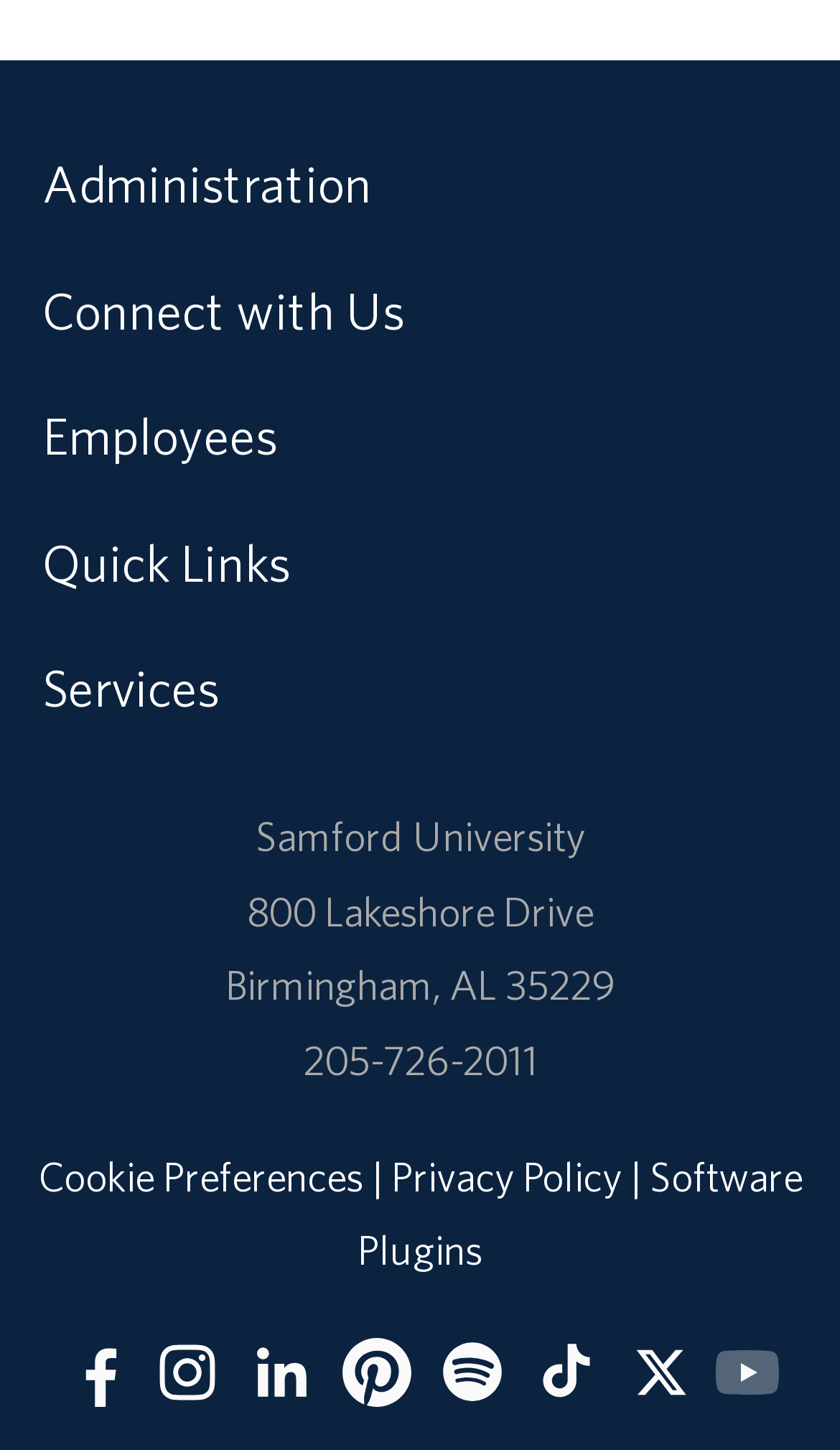How many main categories are listed?
We need a detailed and meticulous answer to the question.

I counted the number of main categories listed at the top of the page, and I found 5 categories: Administration, Connect with Us, Employees, Quick Links, and Services.